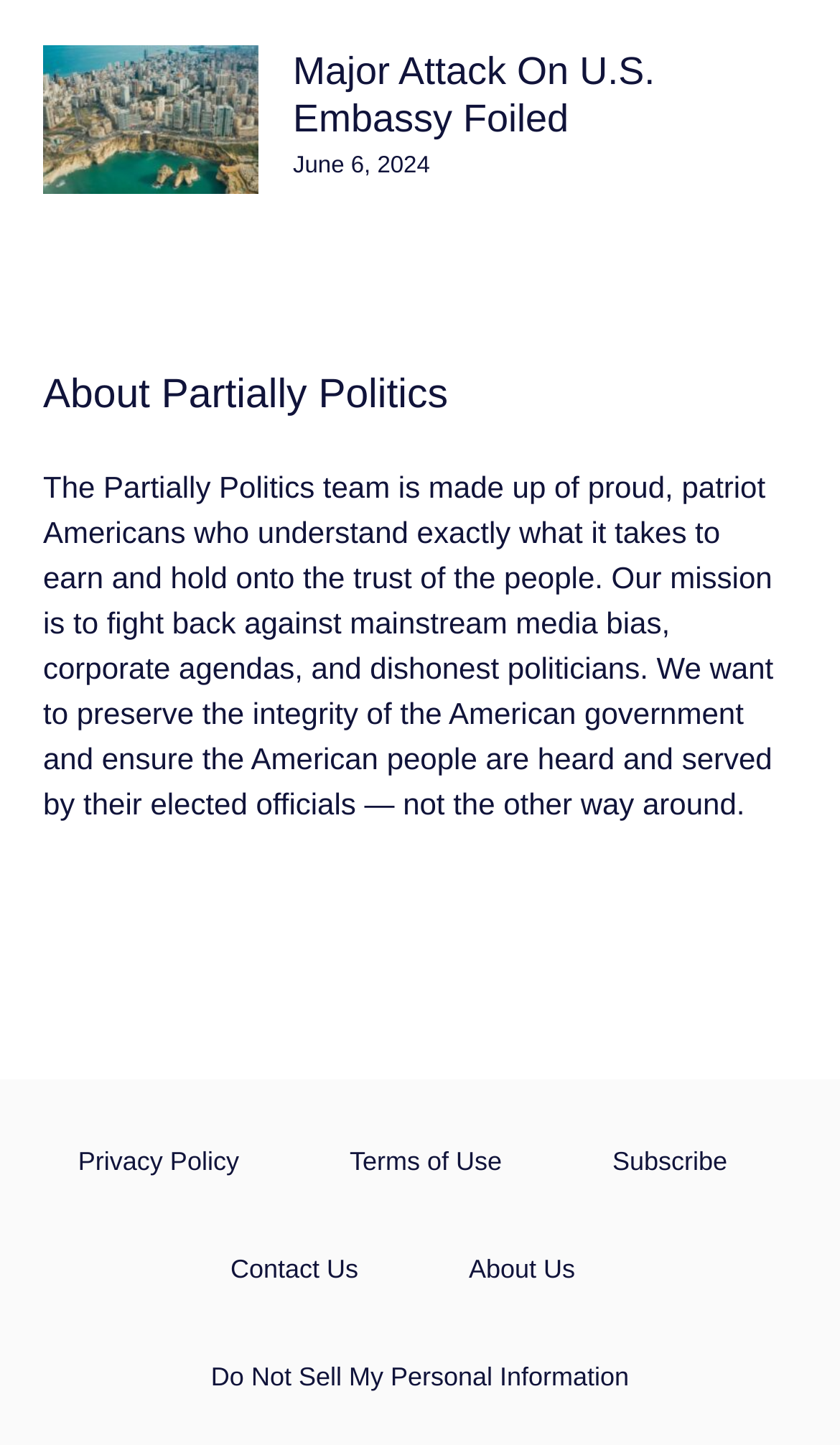Locate the bounding box coordinates of the area where you should click to accomplish the instruction: "subscribe to the newsletter".

[0.688, 0.766, 0.907, 0.84]